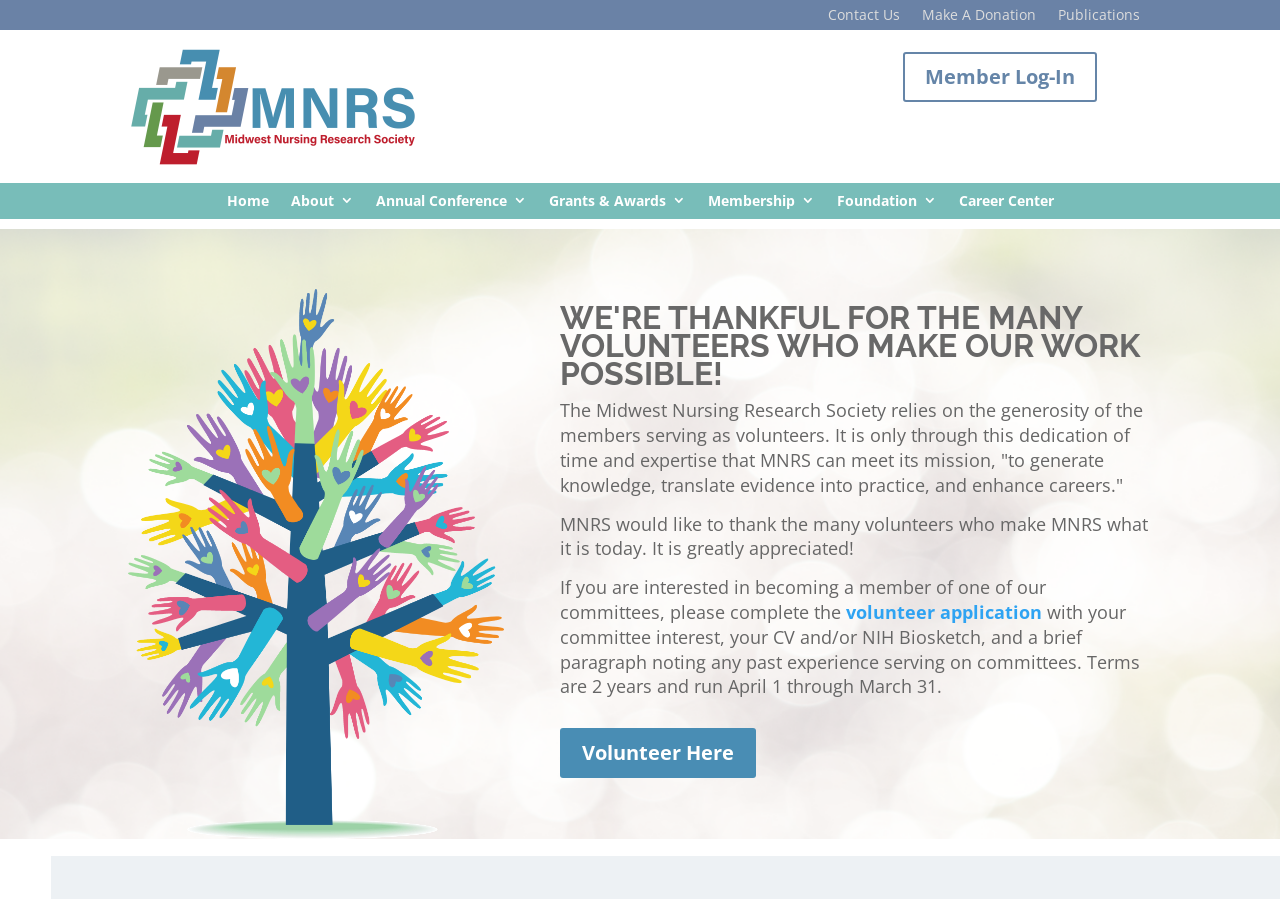Using the information in the image, give a detailed answer to the following question: How can one become a committee member?

The webpage states that if one is interested in becoming a member of one of the committees, they should complete the volunteer application with their committee interest, CV and/or NIH Biosketch, and a brief paragraph noting any past experience serving on committees.